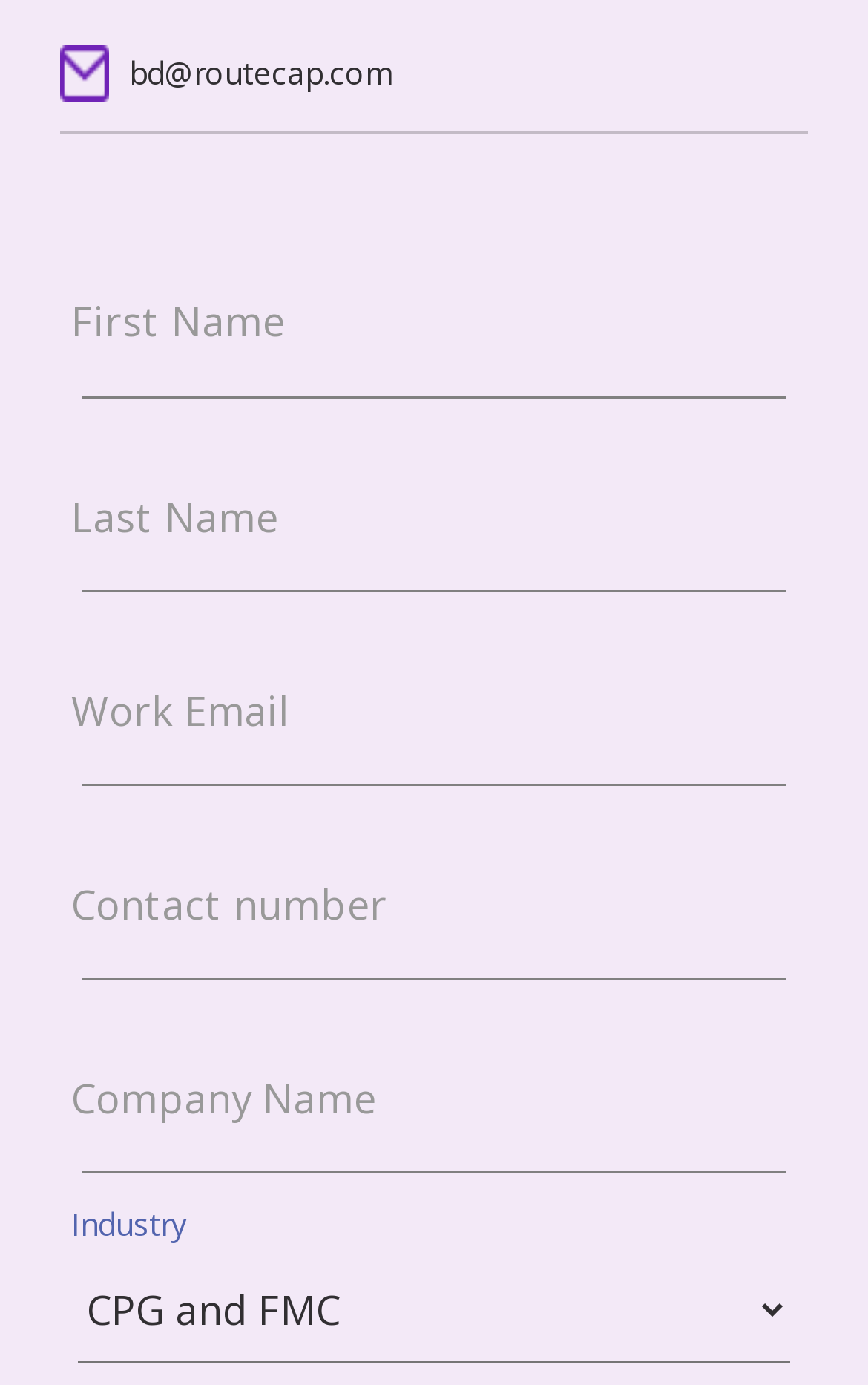Identify the bounding box of the HTML element described as: "Sign Up Now".

None